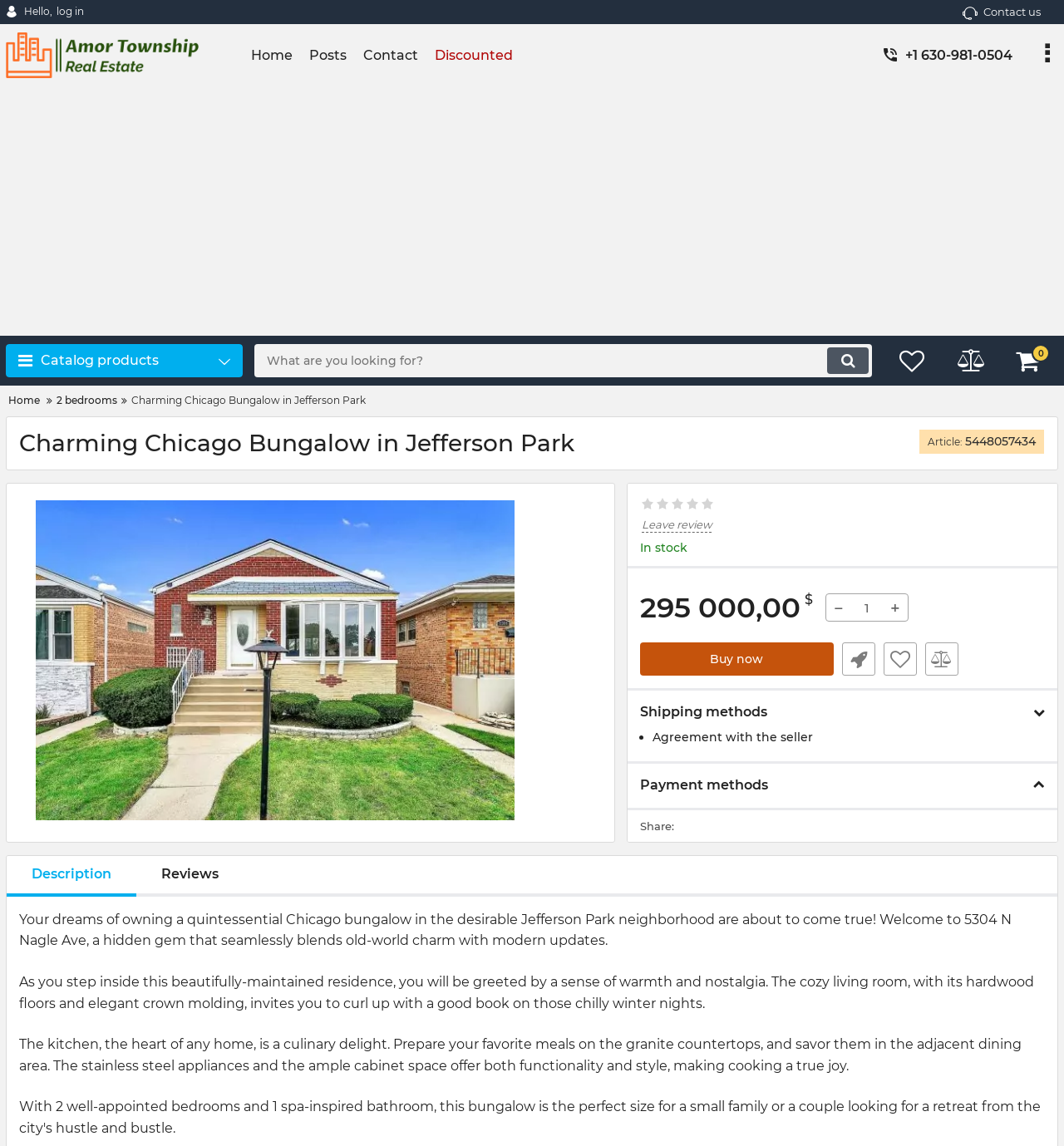What is the type of property being described?
Respond with a short answer, either a single word or a phrase, based on the image.

Chicago Bungalow